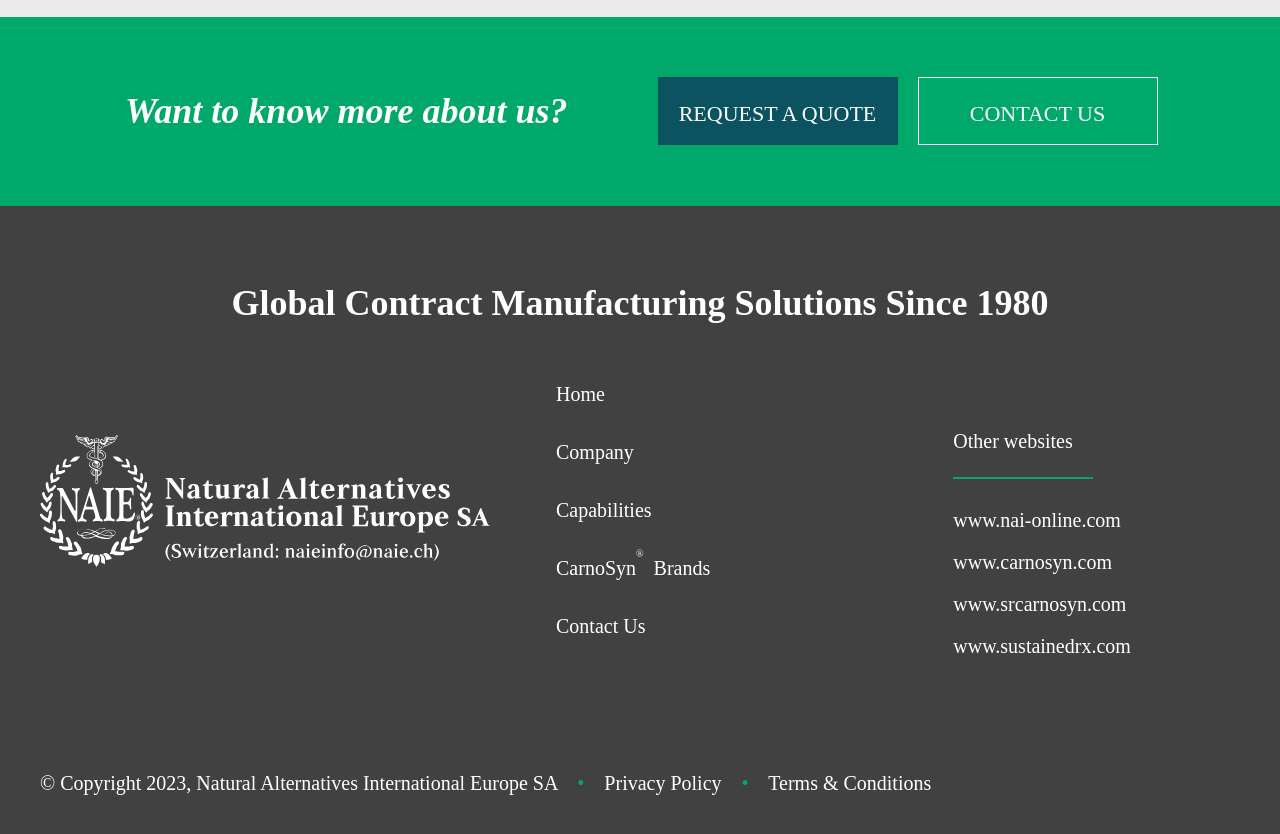Given the element description, predict the bounding box coordinates in the format (top-left x, top-left y, bottom-right x, bottom-right y). Make sure all values are between 0 and 1. Here is the element description: REQUEST A QUOTE

[0.514, 0.093, 0.701, 0.174]